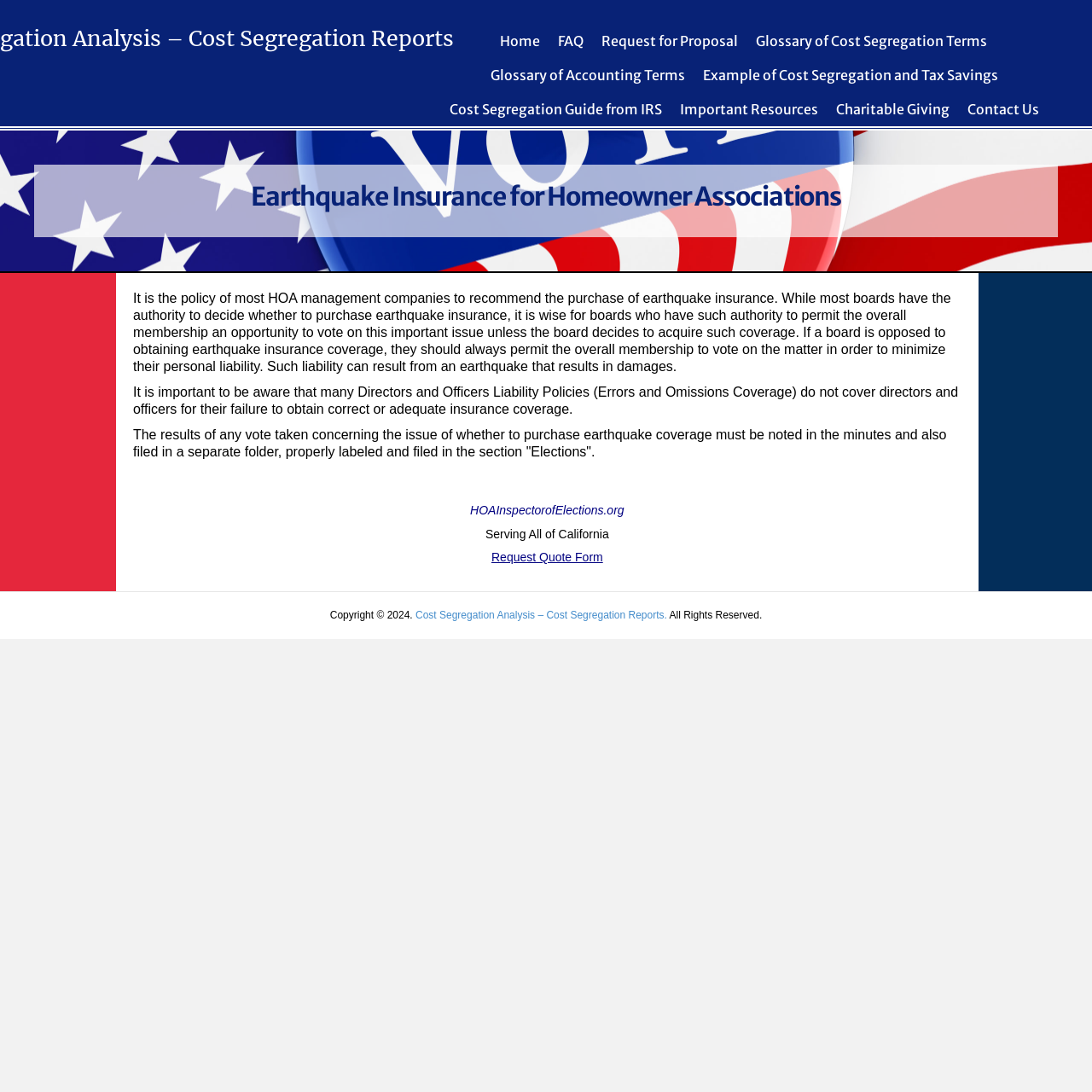Generate a comprehensive caption for the webpage you are viewing.

The webpage is about Earthquake Insurance for Homeowner Associations, with a focus on the importance of purchasing earthquake insurance and the role of HOA management companies. 

At the top of the page, there is a navigation menu with 11 links, including "Home", "FAQ", "Request for Proposal", and "Contact Us", among others. These links are positioned horizontally across the top of the page, with "Home" on the left and "Contact Us" on the right.

Below the navigation menu, there is a main article section that takes up most of the page. The article is divided into four paragraphs of text, which discuss the policy of HOA management companies regarding earthquake insurance, the importance of permitting the overall membership to vote on the issue, and the potential liability of directors and officers if they fail to obtain adequate insurance coverage. 

To the right of the third paragraph, there is a link to a "Request Quote Form". Below the article, there is a footer section with copyright information, including the year 2024, a link to the website's main page, and a statement that all rights are reserved.